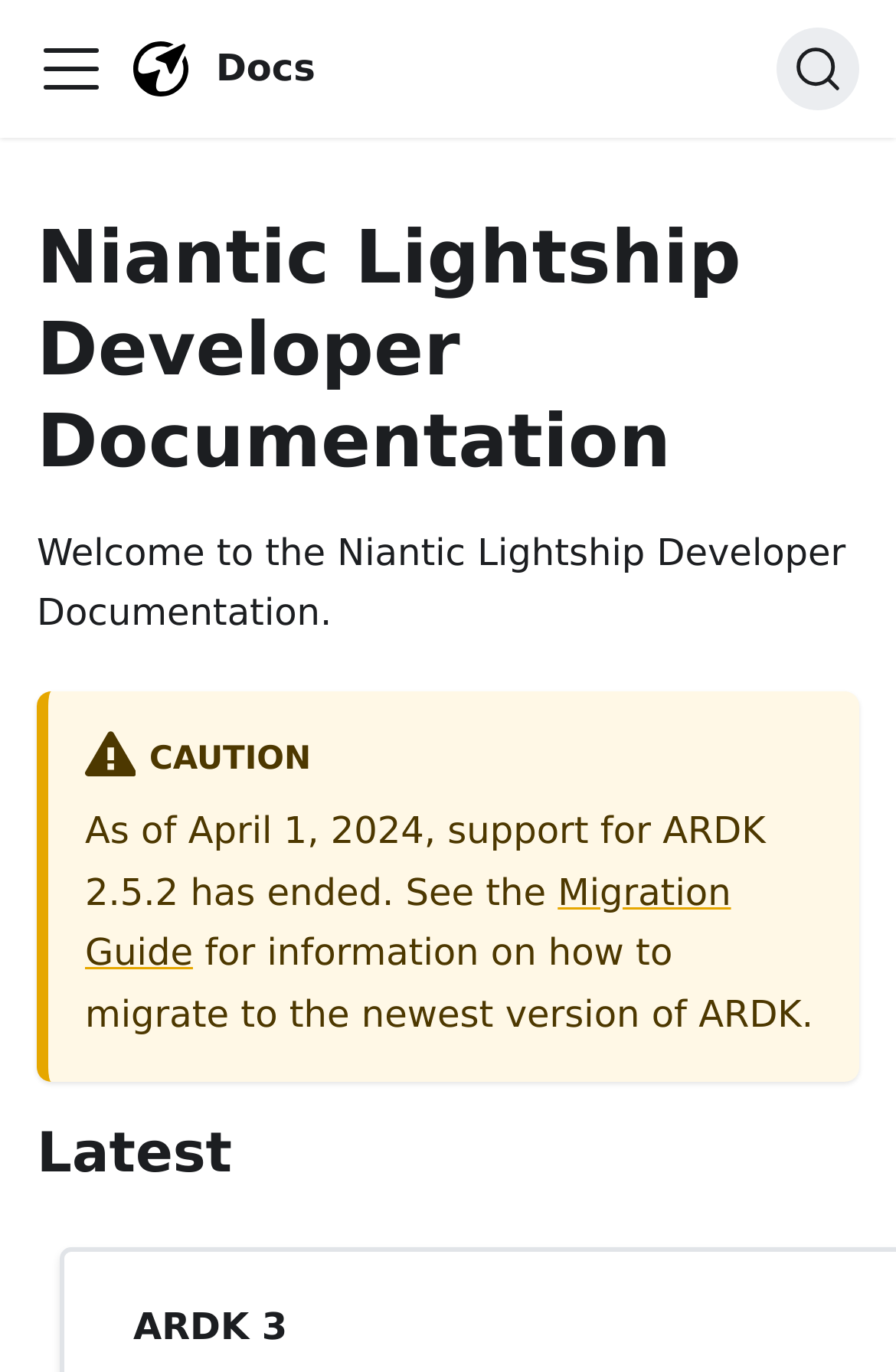How many navigation buttons are on the top?
Please use the image to provide an in-depth answer to the question.

There are two navigation buttons on the top of the webpage, which are the 'Toggle navigation bar' button and the 'Search' button.